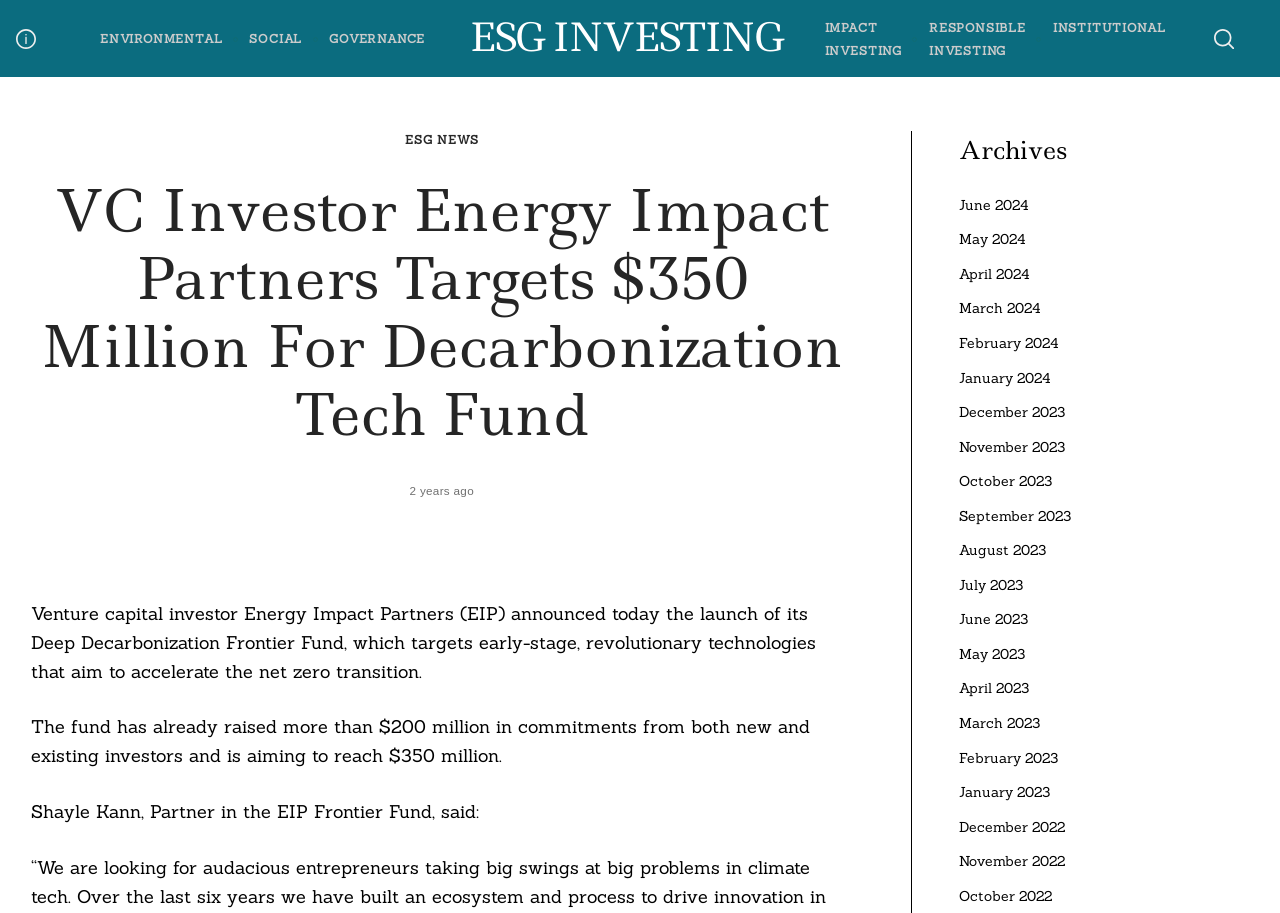How many months are listed in the archives section?
Can you provide a detailed and comprehensive answer to the question?

The answer can be found in the archives section, which lists links to different months. There are 15 links listed, ranging from June 2024 to December 2022.